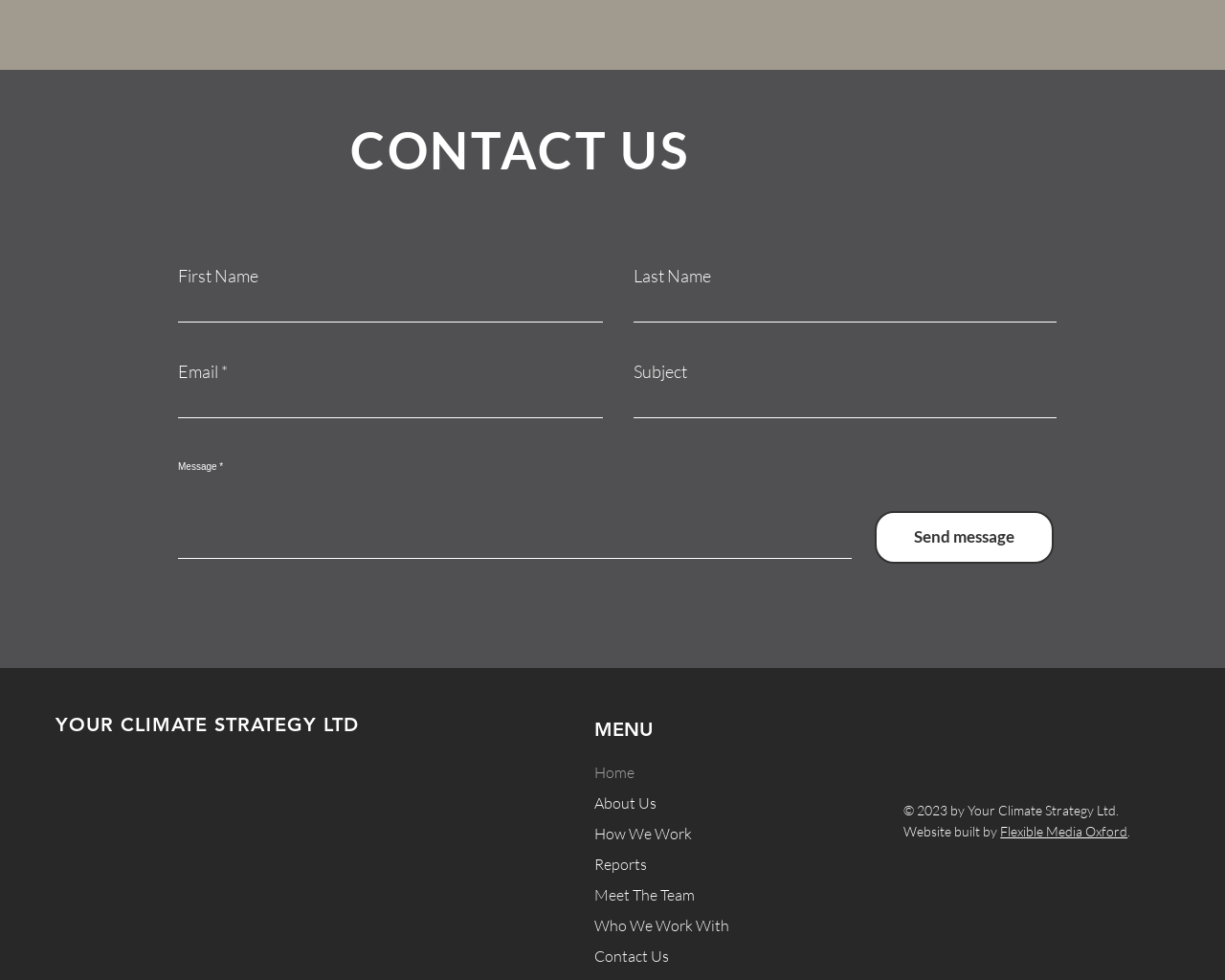What is the name of the company mentioned on this webpage?
Look at the image and provide a short answer using one word or a phrase.

Your Climate Strategy Ltd